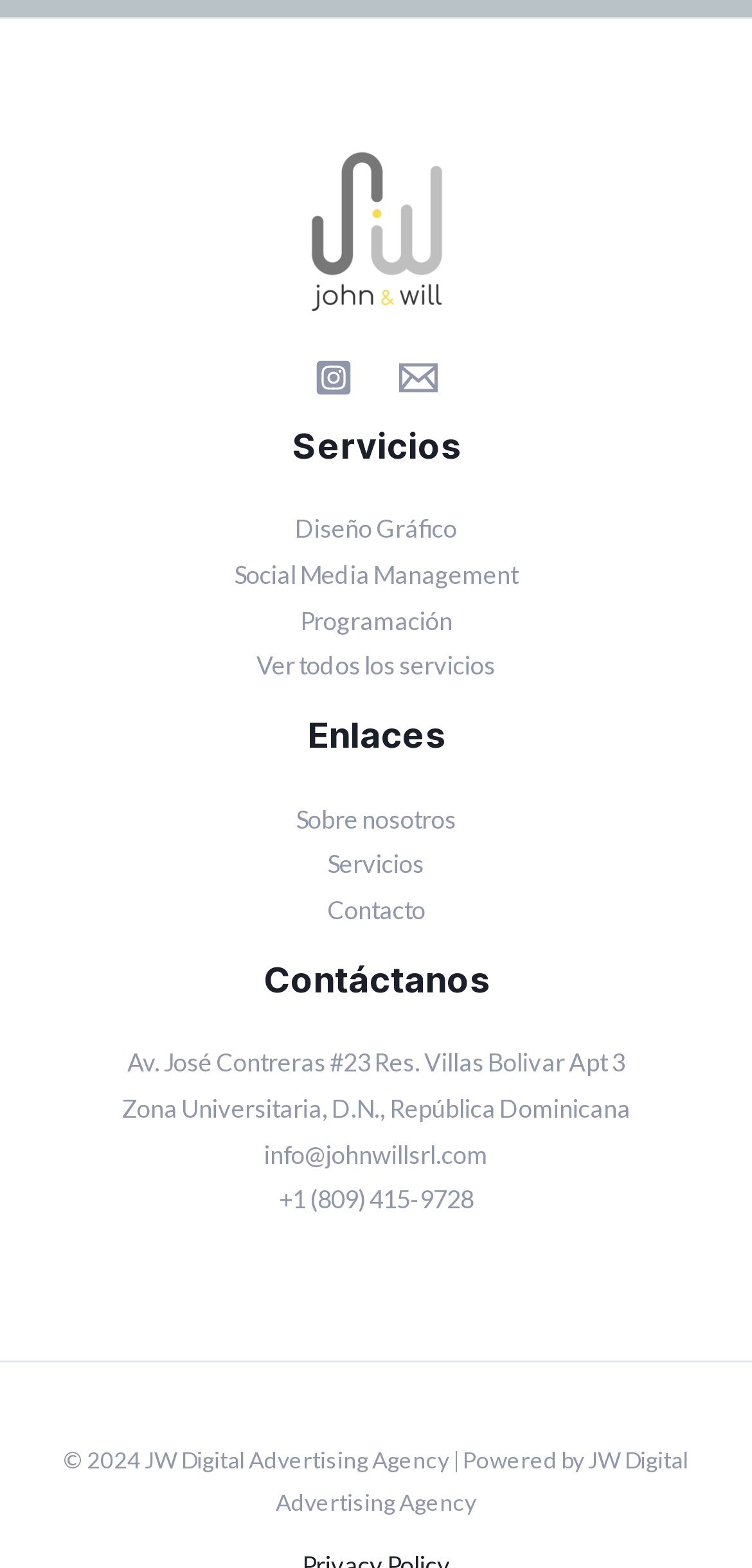What is the heading of the 'Footer Widget 2' section?
Provide a concise answer using a single word or phrase based on the image.

Contáctanos